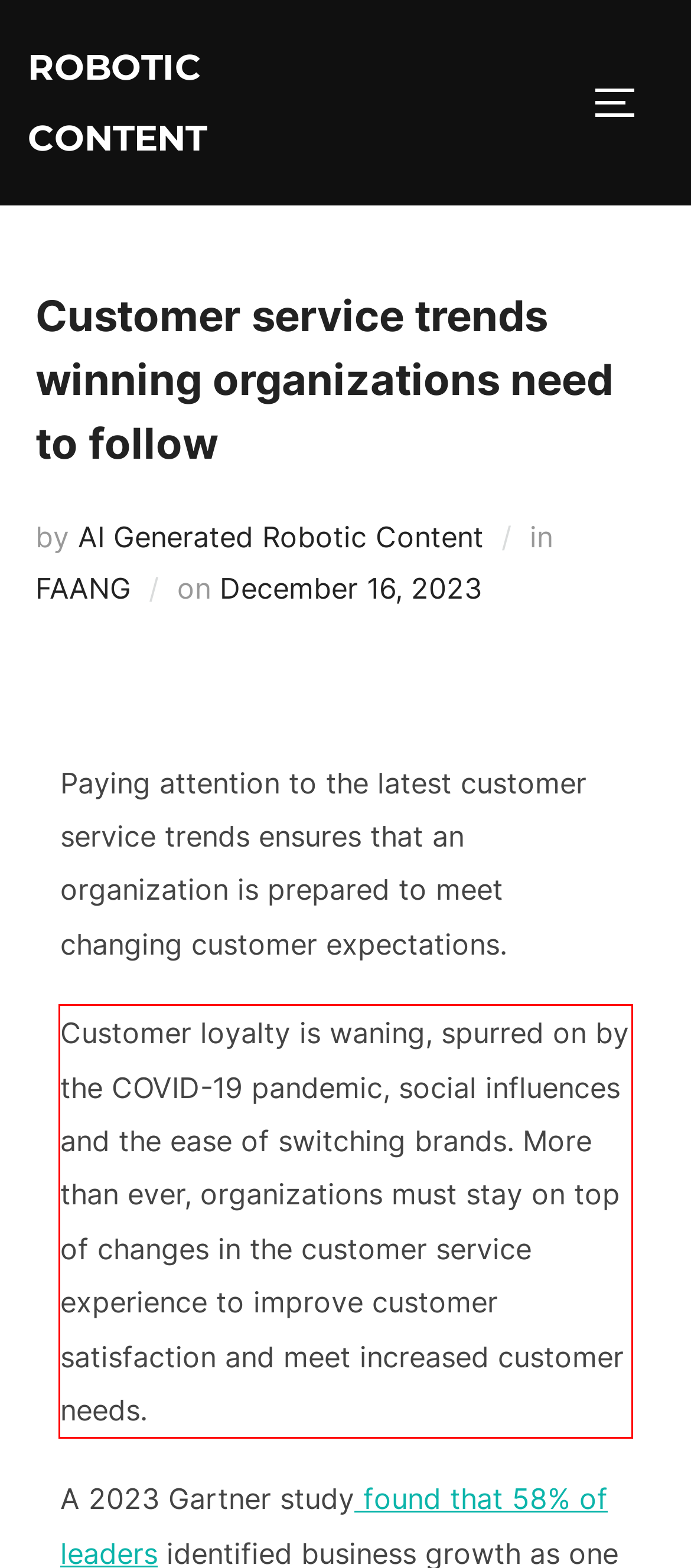Within the screenshot of the webpage, there is a red rectangle. Please recognize and generate the text content inside this red bounding box.

Customer loyalty is waning, spurred on by the COVID-19 pandemic, social influences and the ease of switching brands. More than ever, organizations must stay on top of changes in the customer service experience to improve customer satisfaction and meet increased customer needs.